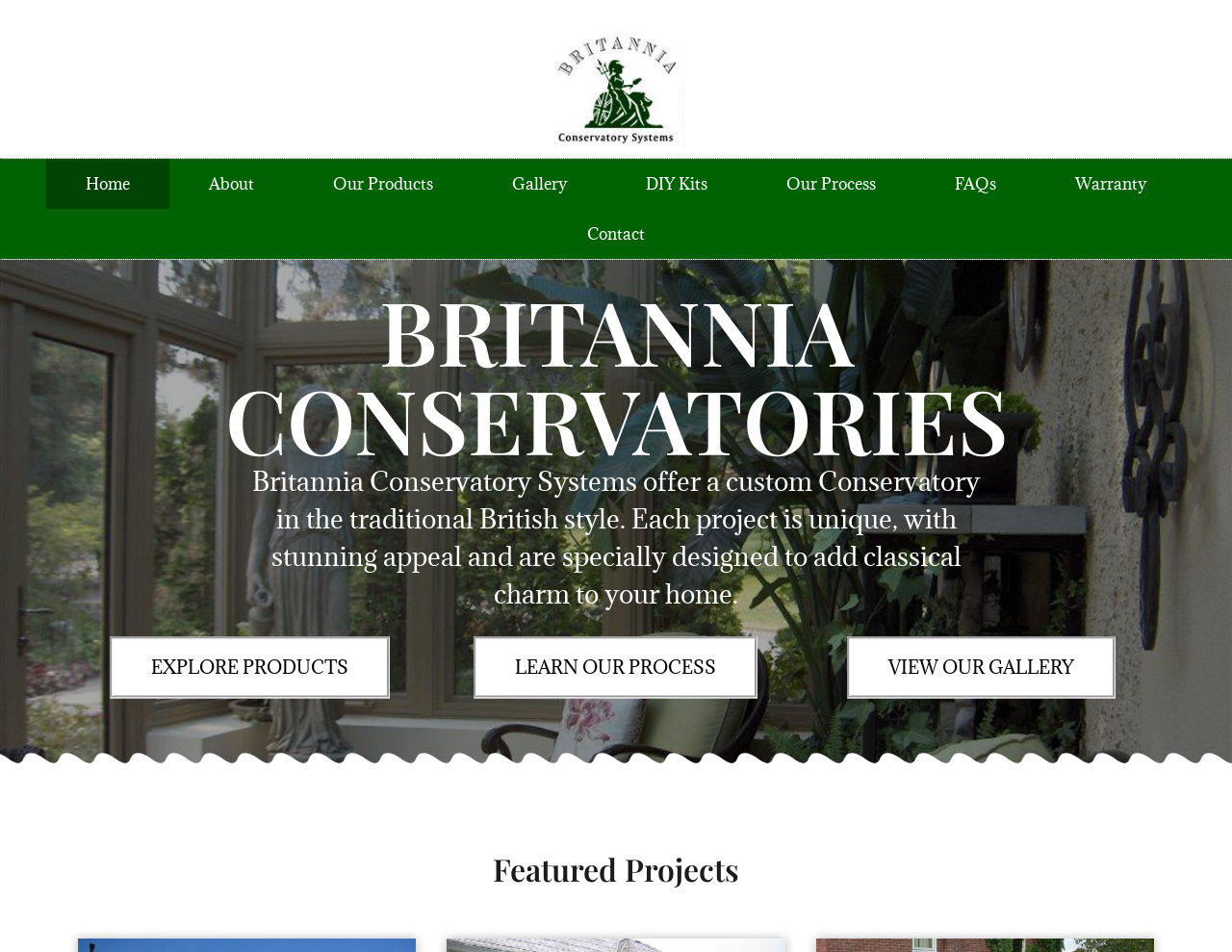Locate the bounding box coordinates of the clickable region to complete the following instruction: "contact us."

[0.445, 0.219, 0.555, 0.272]